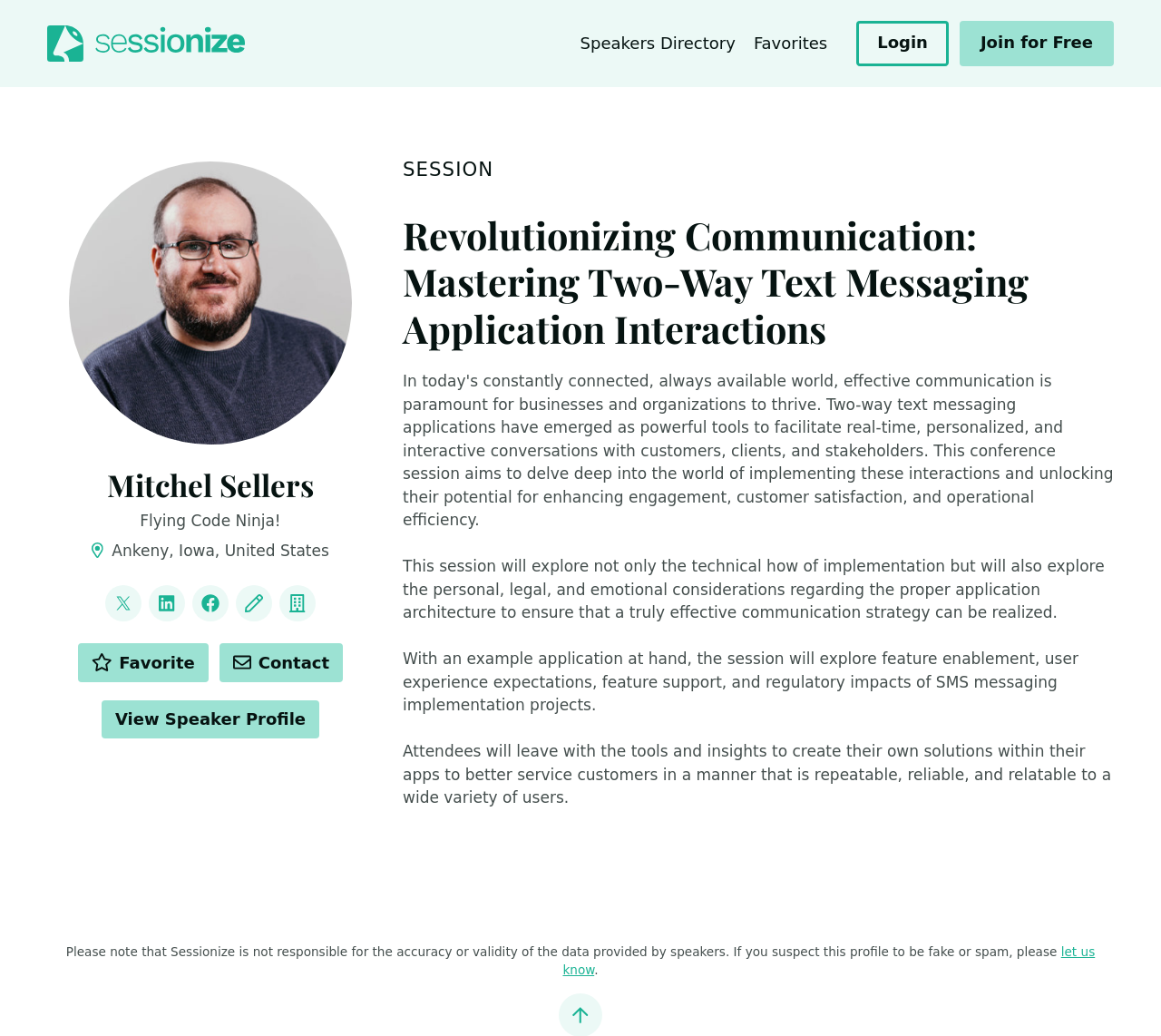What is the topic of the session?
Deliver a detailed and extensive answer to the question.

I found the topic of the session by reading the heading element with the text 'Revolutionizing Communication: Mastering Two-Way Text Messaging Application Interactions' which is located below the 'SESSION' heading.